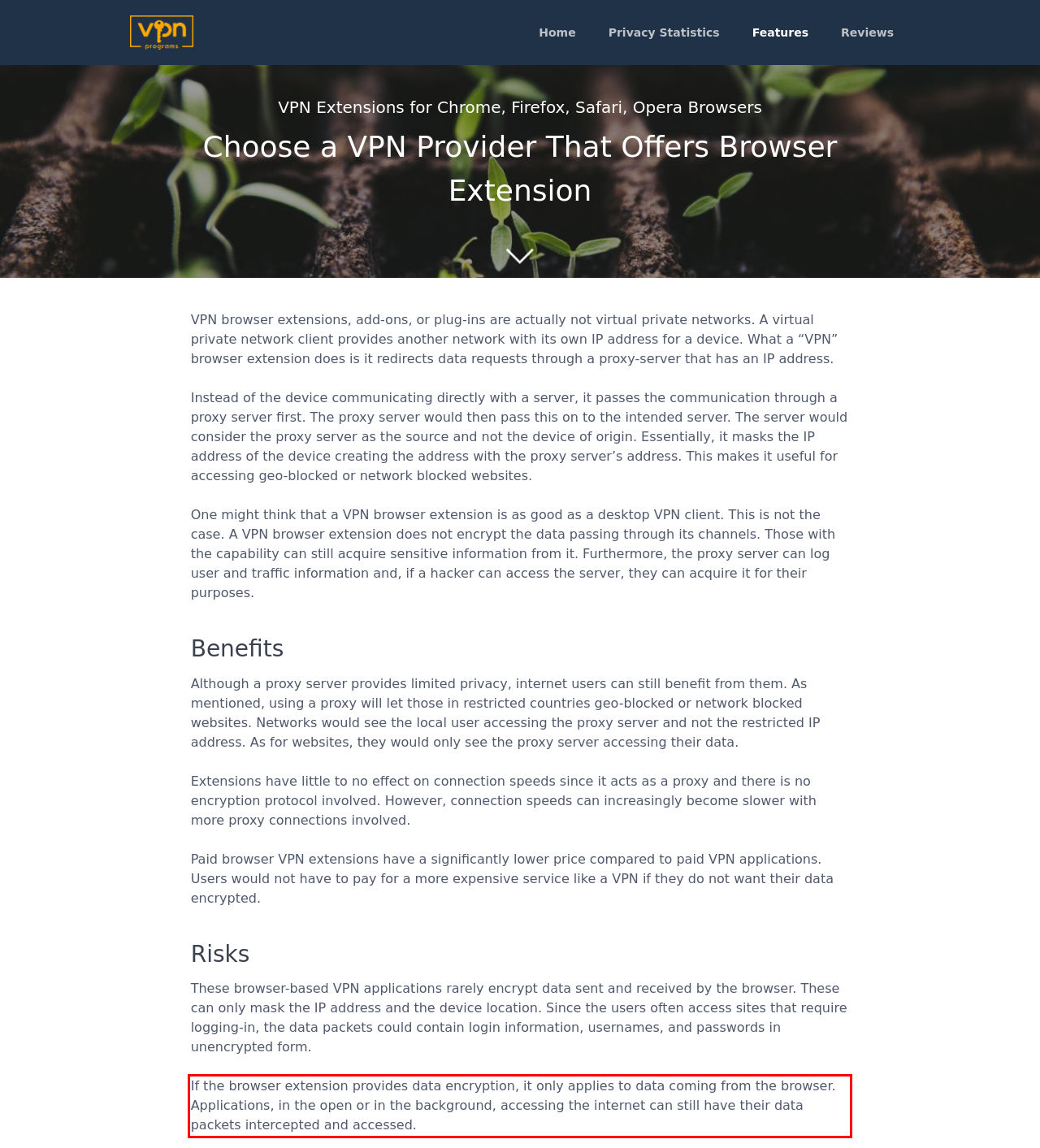Analyze the screenshot of the webpage and extract the text from the UI element that is inside the red bounding box.

If the browser extension provides data encryption, it only applies to data coming from the browser. Applications, in the open or in the background, accessing the internet can still have their data packets intercepted and accessed.